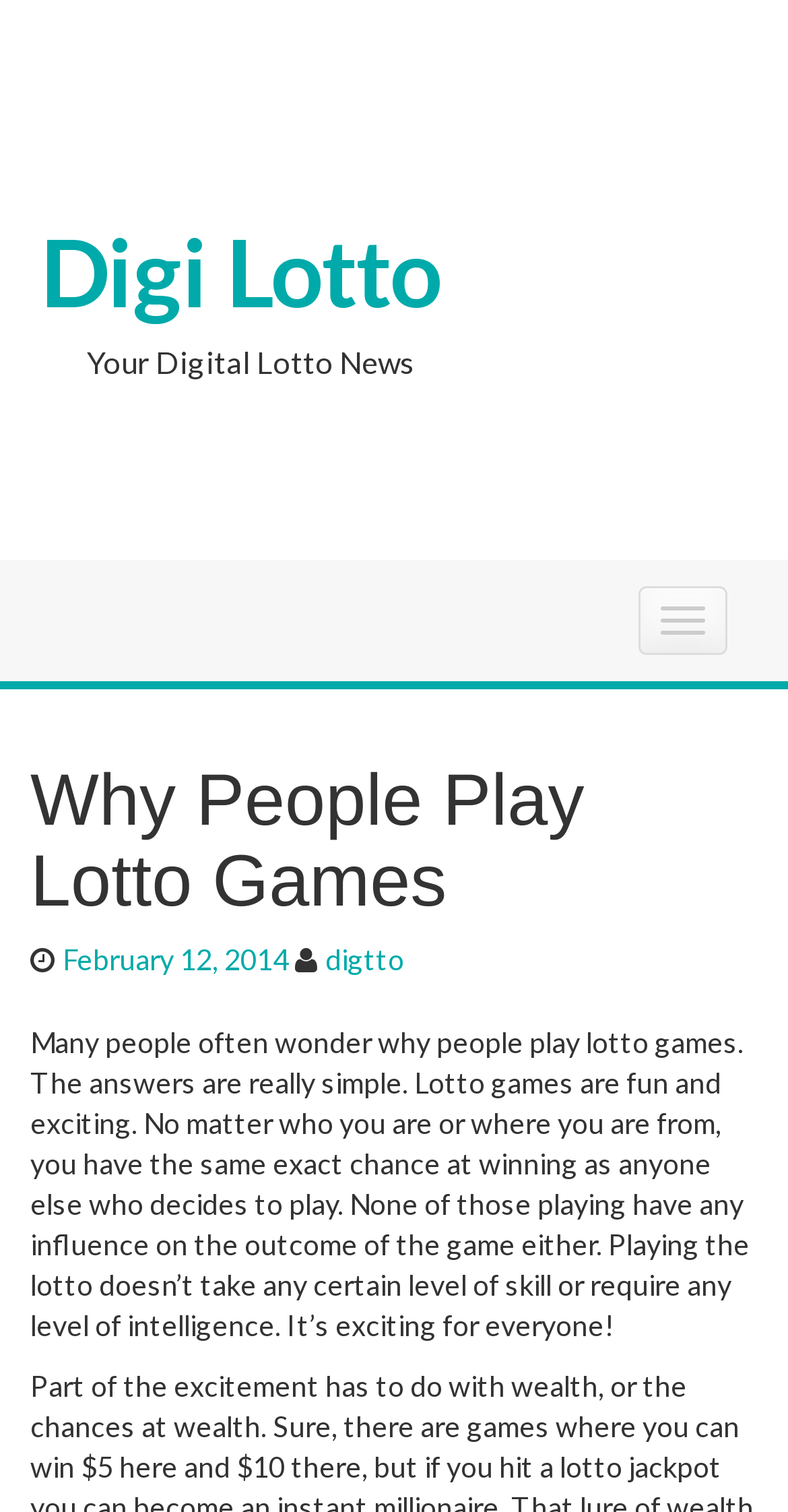What is the tone of the article?
Answer the question with as much detail as possible.

The tone of the article can be determined by reading the StaticText element, which presents information about lotto games in an enthusiastic and encouraging manner, using words like 'fun', 'exciting', and 'everyone'.